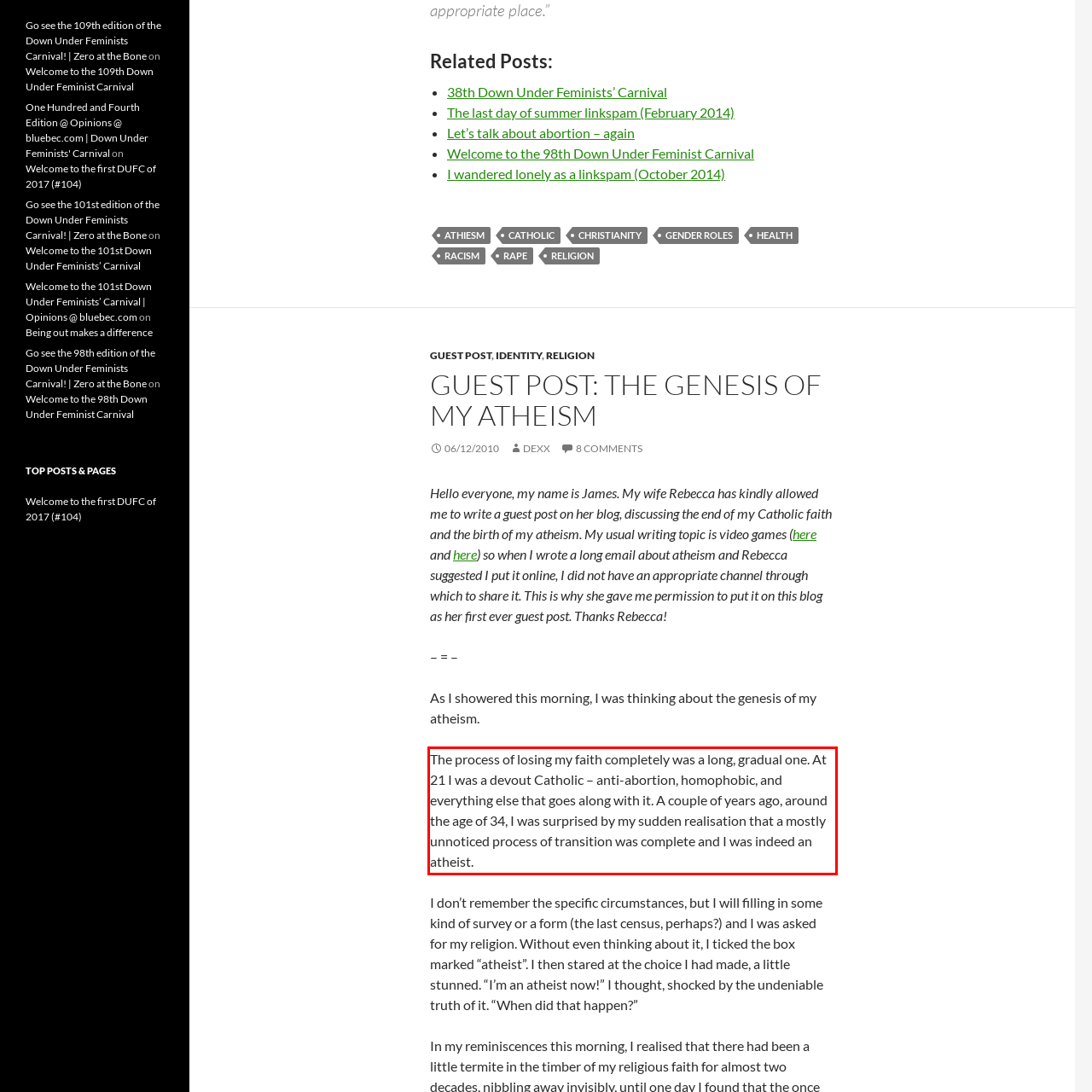Using the webpage screenshot, recognize and capture the text within the red bounding box.

The process of losing my faith completely was a long, gradual one. At 21 I was a devout Catholic – anti-abortion, homophobic, and everything else that goes along with it. A couple of years ago, around the age of 34, I was surprised by my sudden realisation that a mostly unnoticed process of transition was complete and I was indeed an atheist.